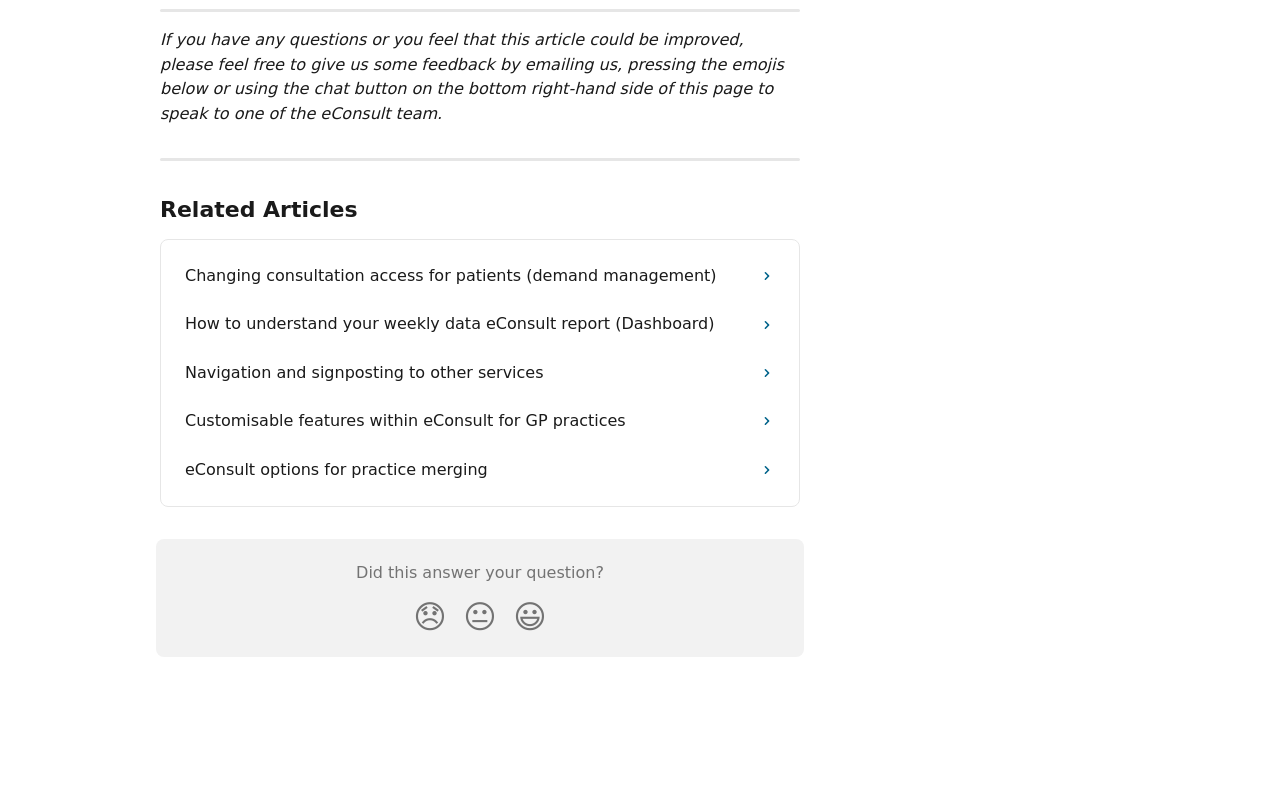Identify the bounding box coordinates for the UI element described as: "eConsult options for practice merging".

[0.135, 0.563, 0.615, 0.625]